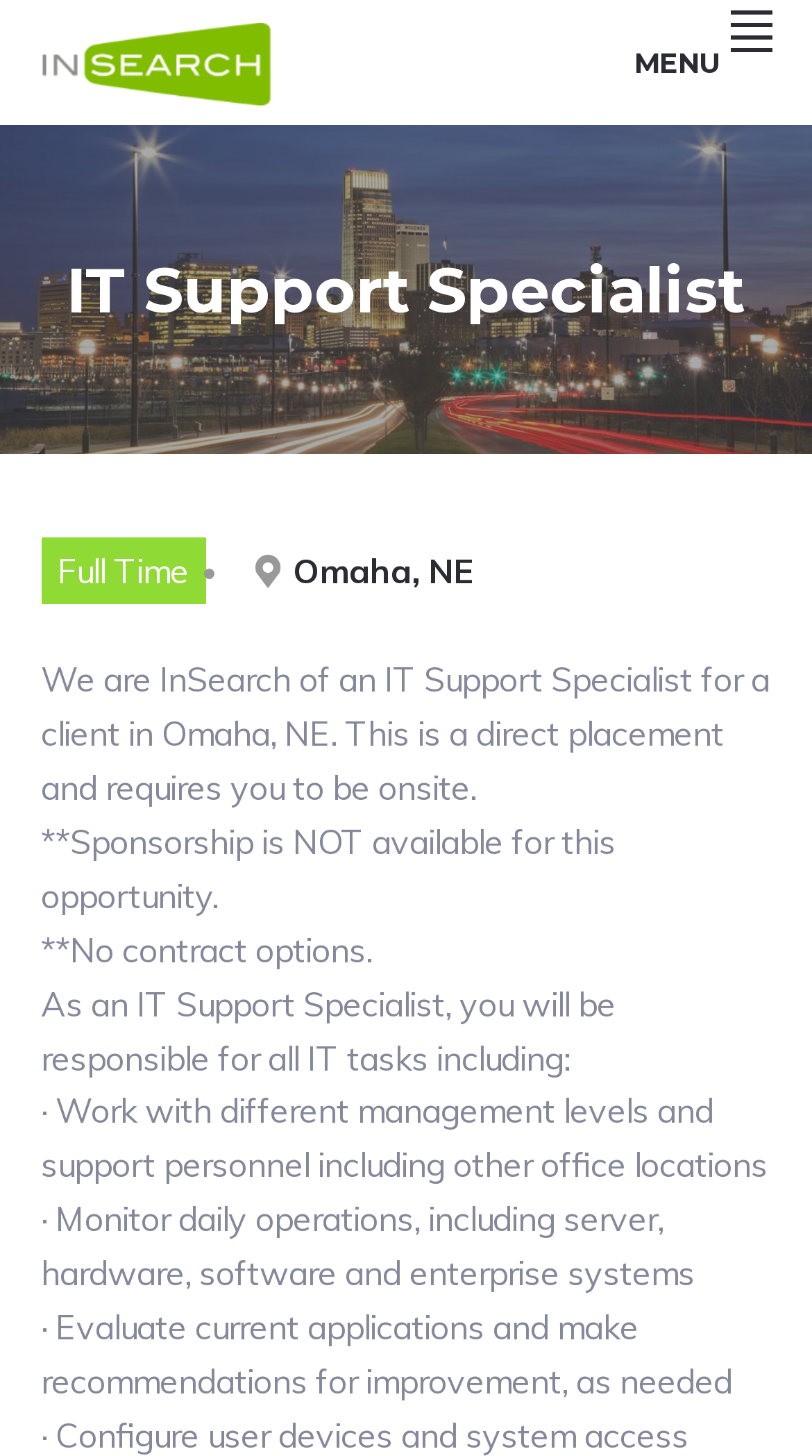Specify the bounding box coordinates (top-left x, top-left y, bottom-right x, bottom-right y) of the UI element in the screenshot that matches this description: parent_node: INSEARCH IT RECRUITING

[0.05, 0.016, 0.563, 0.073]